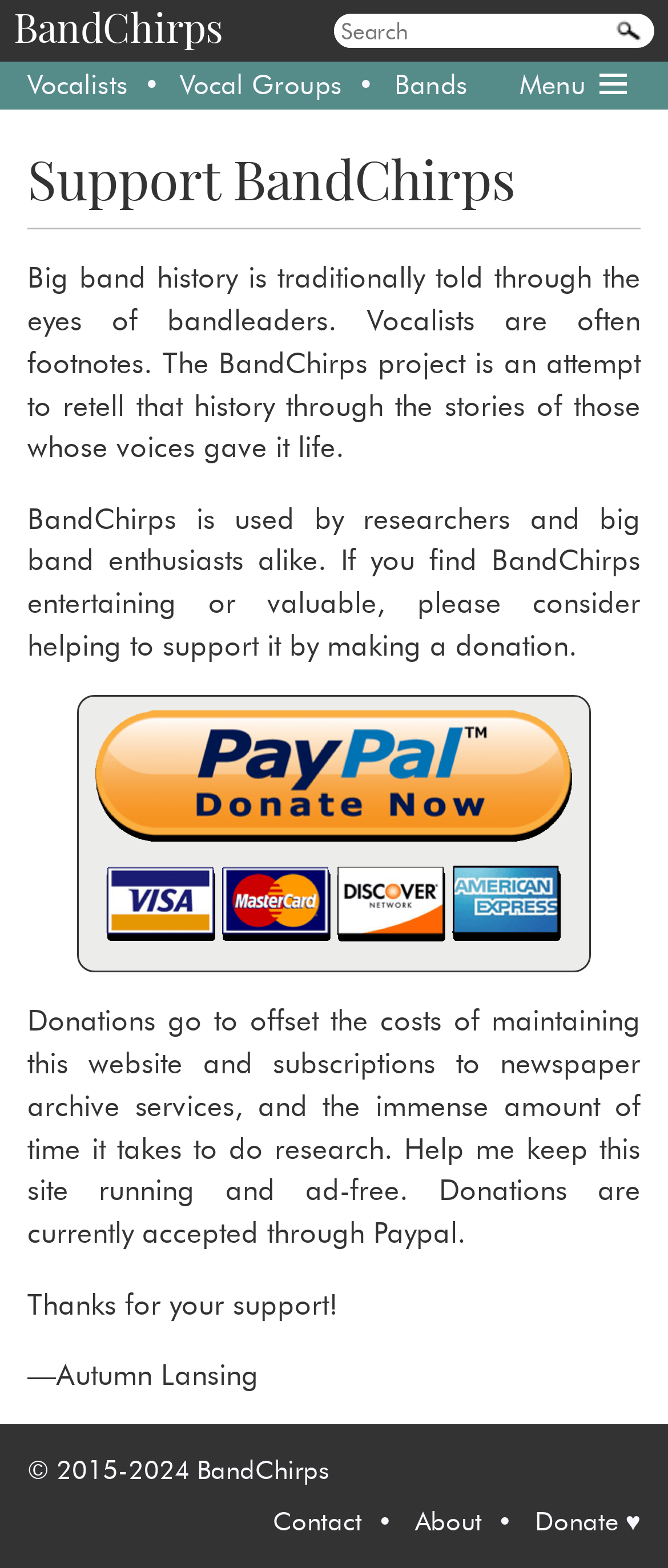Provide a short, one-word or phrase answer to the question below:
What is the main focus of the webpage?

Big band singers